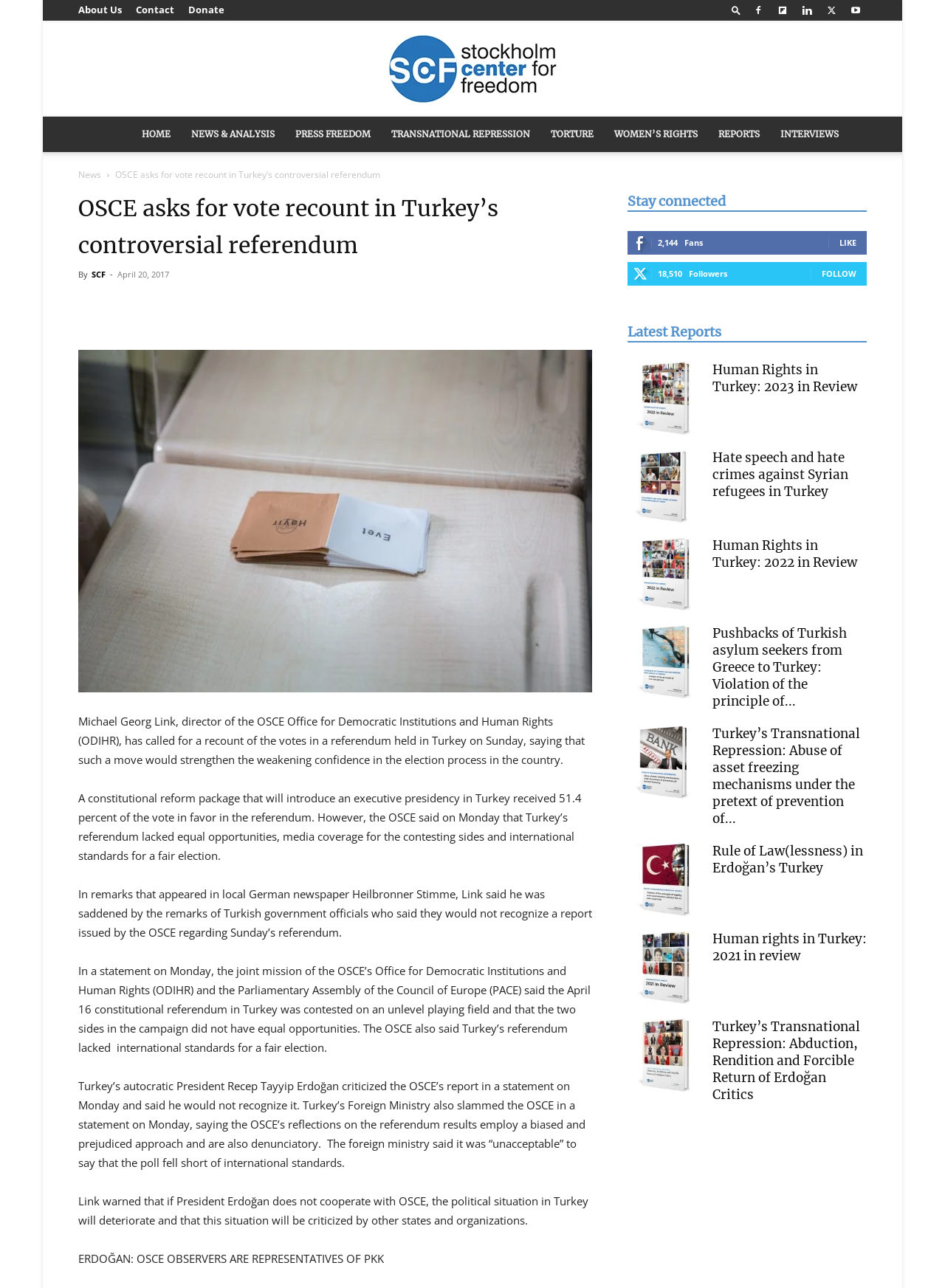Determine the bounding box coordinates for the area that needs to be clicked to fulfill this task: "Search for something". The coordinates must be given as four float numbers between 0 and 1, i.e., [left, top, right, bottom].

[0.767, 0.003, 0.791, 0.012]